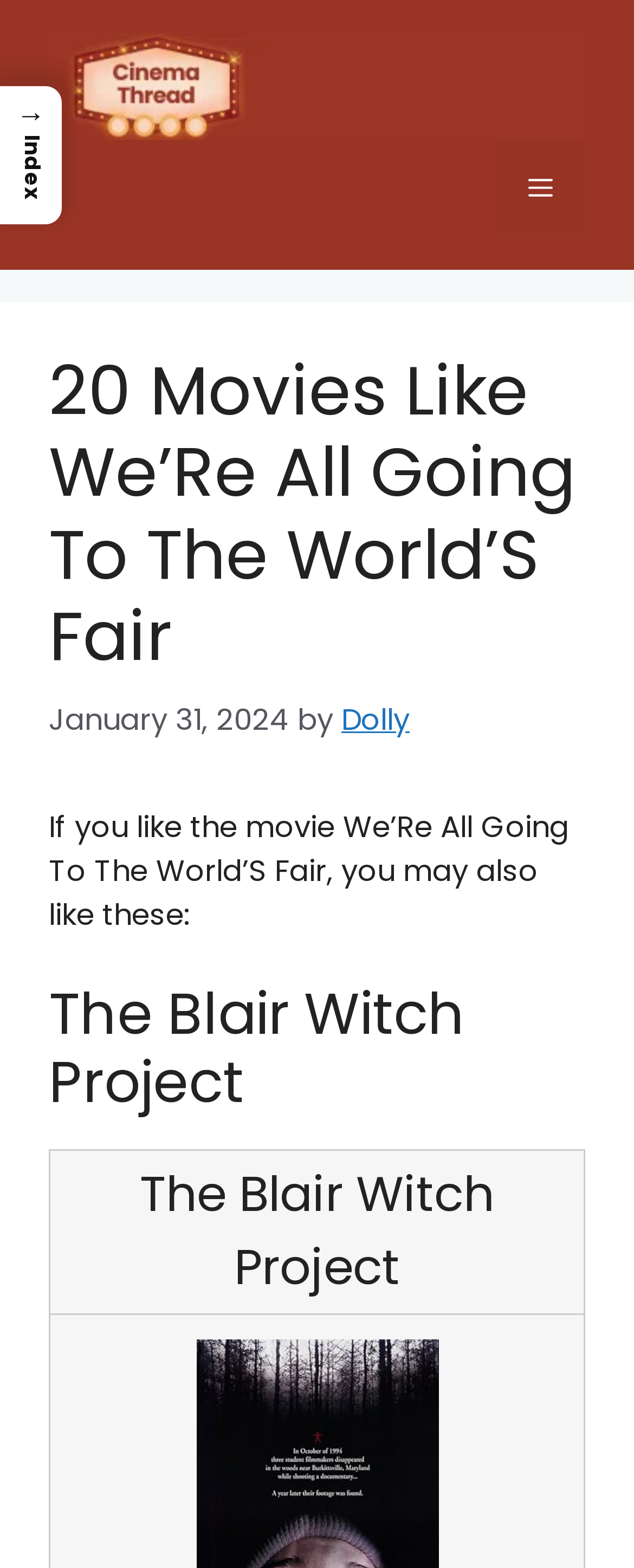How many movie titles are listed?
Please respond to the question with as much detail as possible.

I counted the number of headings that appear to be movie titles, which are '20 Movies Like We’Re All Going To The World’S Fair' and 'The Blair Witch Project'. There are two of them.